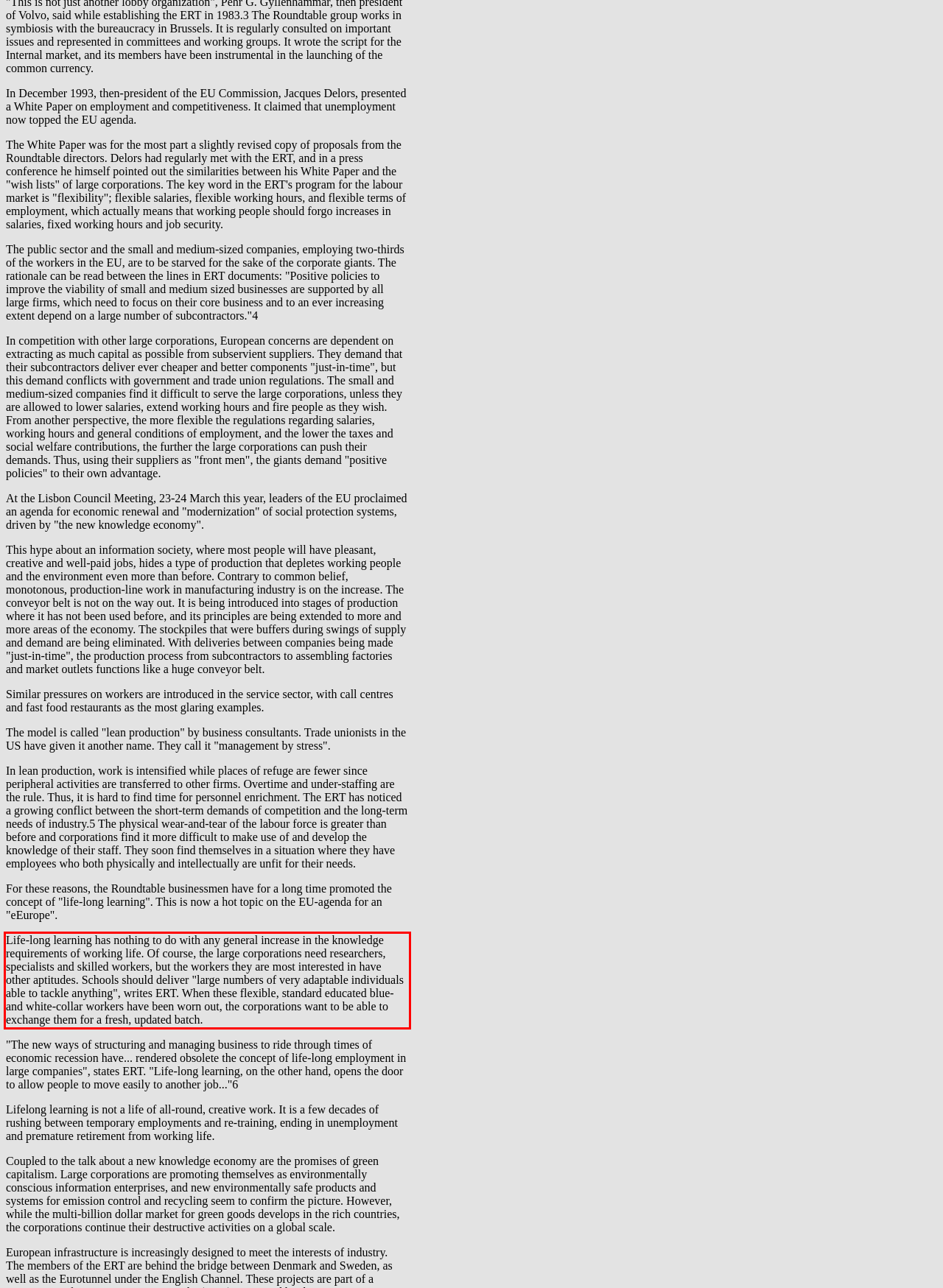From the provided screenshot, extract the text content that is enclosed within the red bounding box.

Life-long learning has nothing to do with any general increase in the knowledge requirements of working life. Of course, the large corporations need researchers, specialists and skilled workers, but the workers they are most interested in have other aptitudes. Schools should deliver "large numbers of very adaptable individuals able to tackle anything", writes ERT. When these flexible, standard educated blue- and white-collar workers have been worn out, the corporations want to be able to exchange them for a fresh, updated batch.